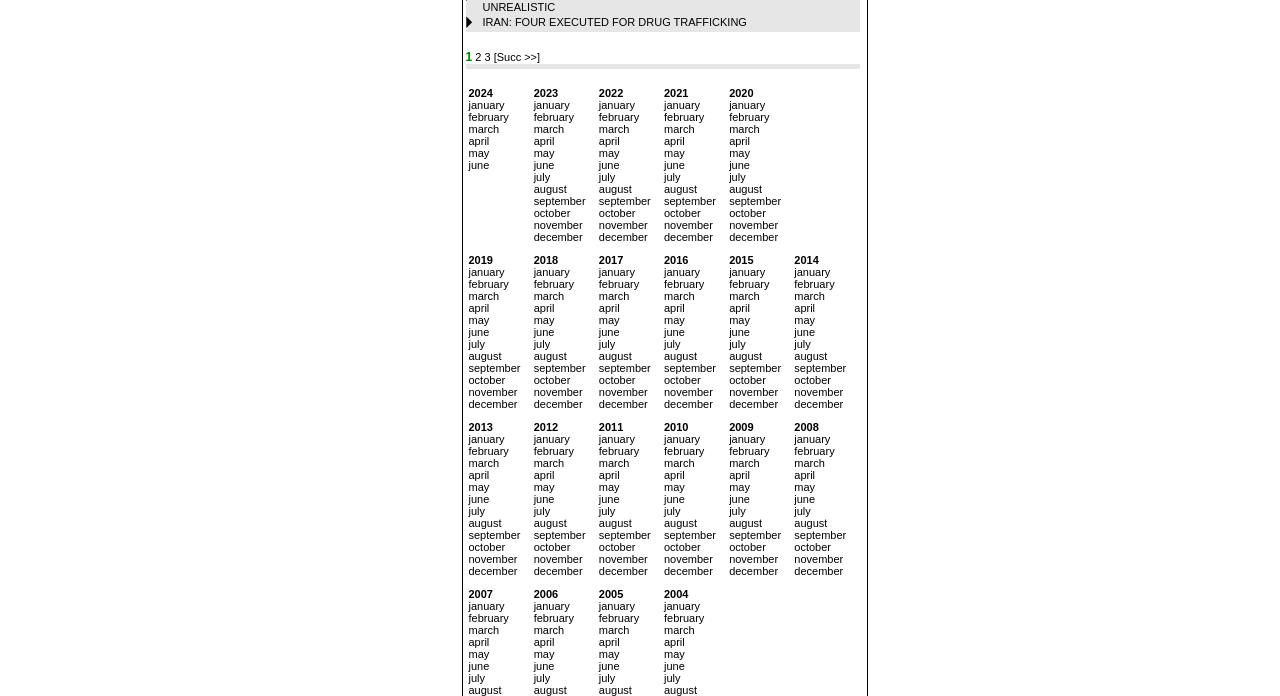Reply to the question with a brief word or phrase: How many years are listed in the webpage?

4